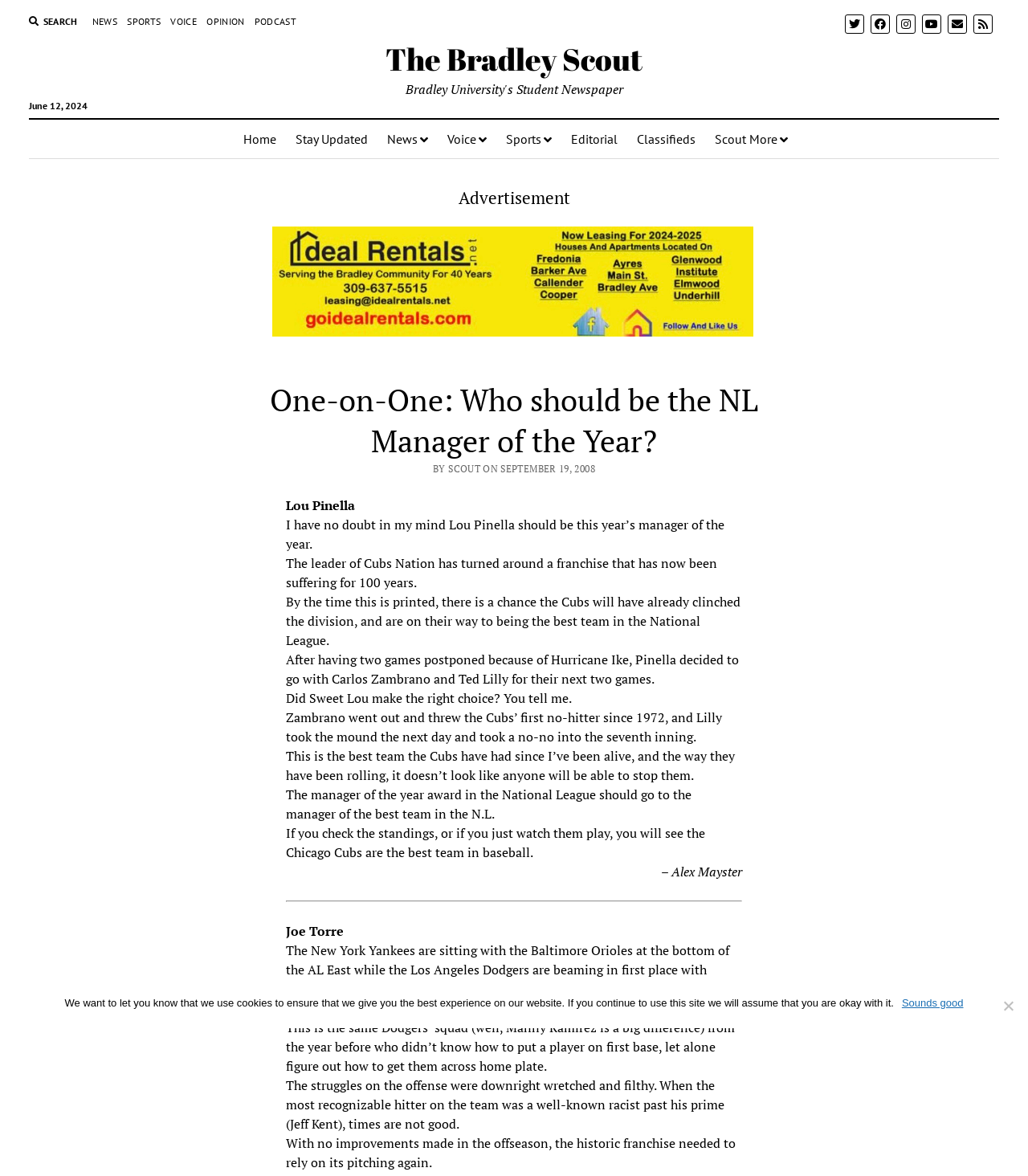Could you locate the bounding box coordinates for the section that should be clicked to accomplish this task: "Visit The Bradley Scout homepage".

[0.375, 0.033, 0.625, 0.068]